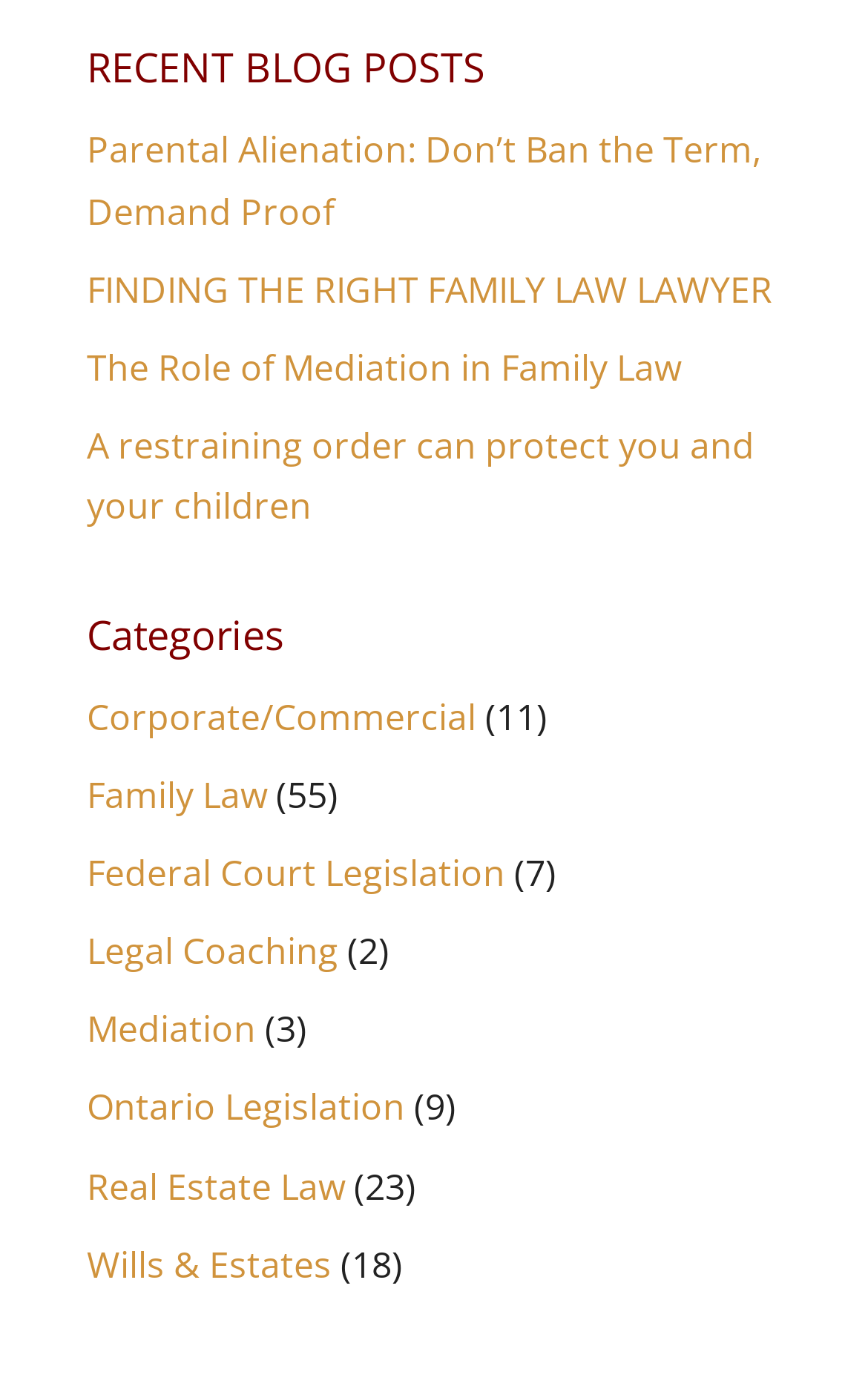Based on the visual content of the image, answer the question thoroughly: How many articles are there in the 'Real Estate Law' category?

I looked at the category 'Real Estate Law' under the 'Categories' heading and its corresponding article count, which is 23.